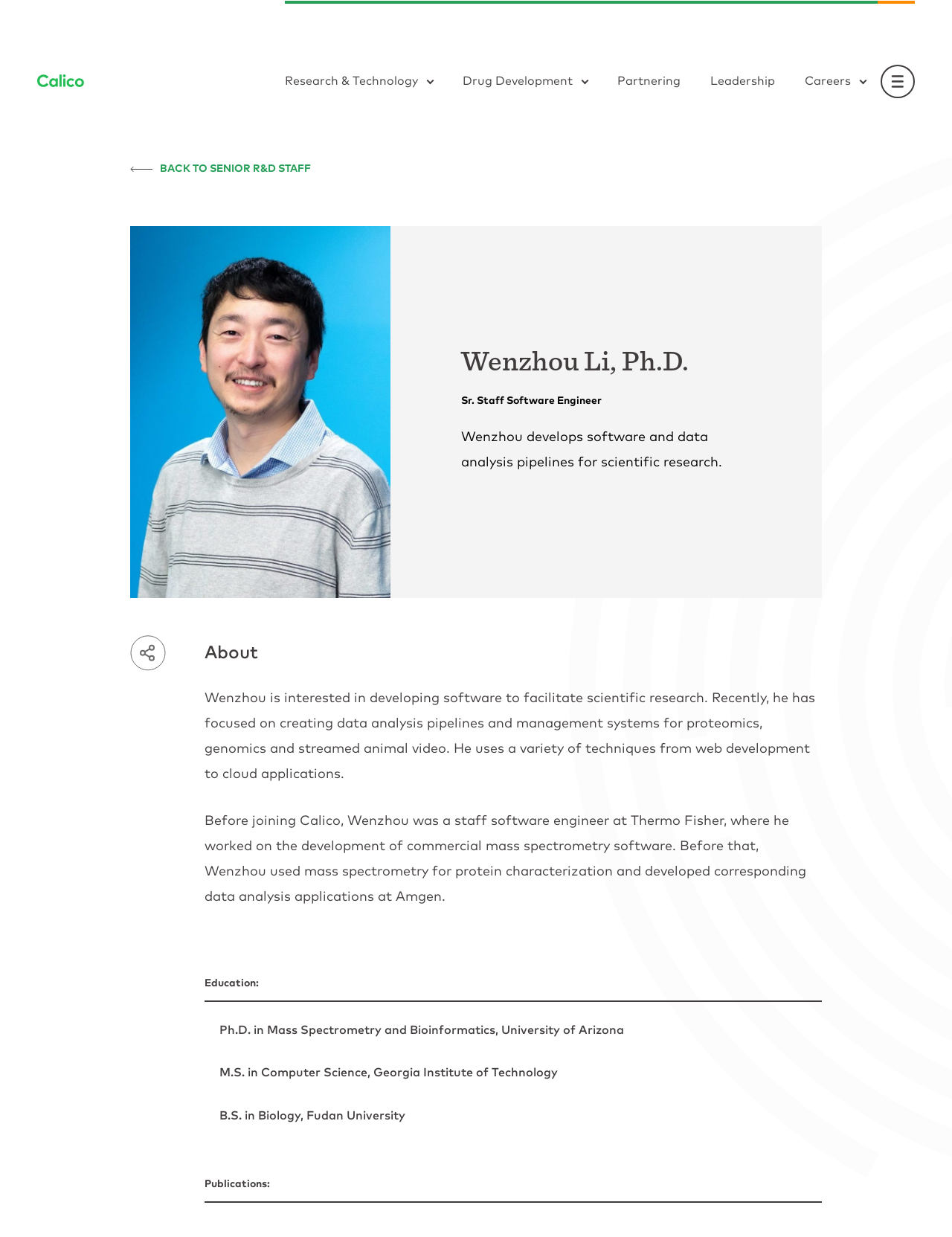From the screenshot, find the bounding box of the UI element matching this description: "Careers". Supply the bounding box coordinates in the form [left, top, right, bottom], each a float between 0 and 1.

[0.845, 0.06, 0.909, 0.07]